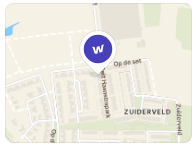Offer a detailed narrative of what is shown in the image.

This image features a map highlighting the location of Bert Haanstrapark 45, a property in Nijmegen with a total area of 142 square meters. The map uses a pin icon to indicate the specific address, situated in a residential area labeled 'Zuiderveld.' The surrounding streets are visible, providing context to the property's location, which is notable for its proximity to local amenities and community spaces. The image serves to assist prospective buyers in visualizing the property’s setting within the neighborhood.